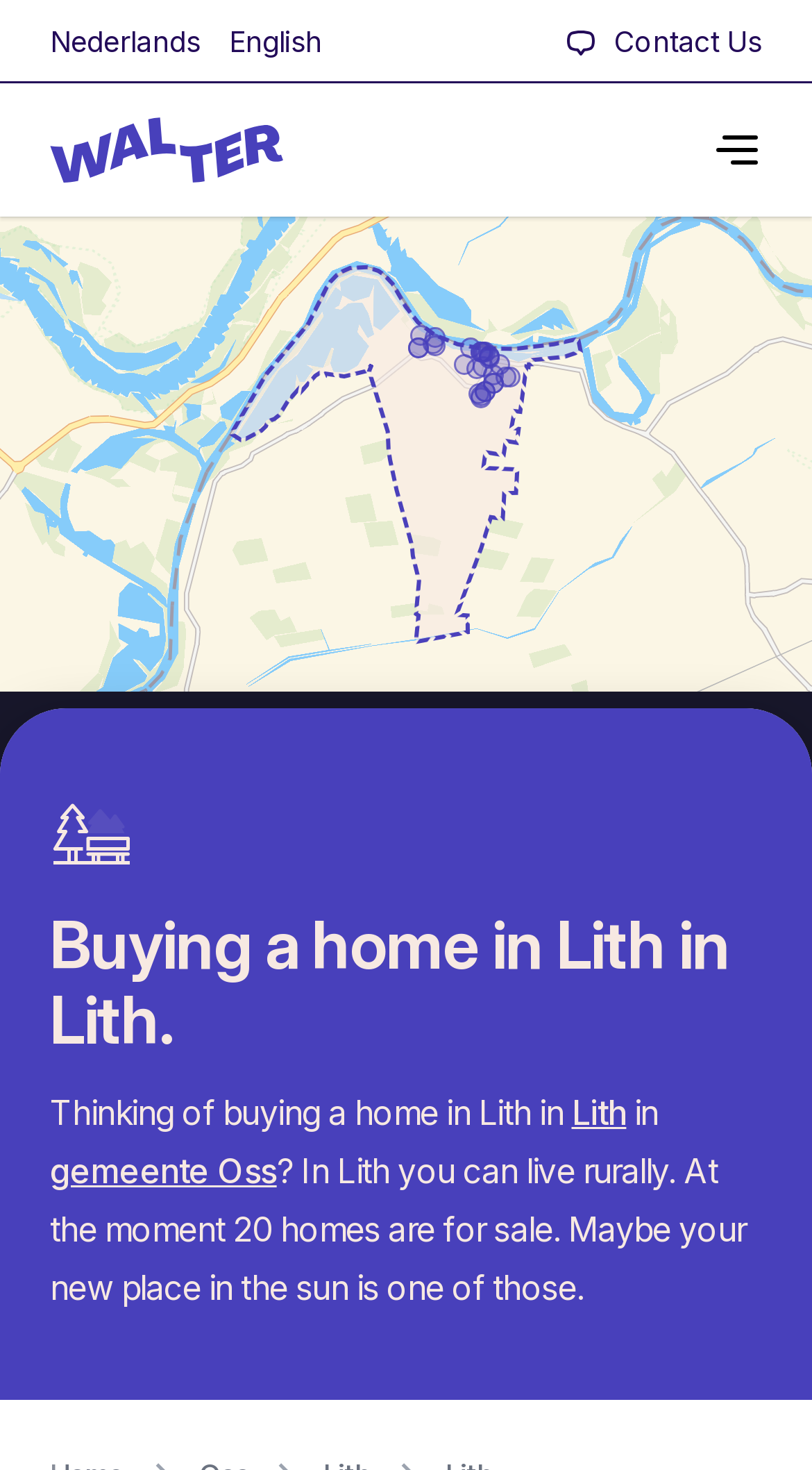What is the name of the municipality where Lith is located?
Please provide a detailed and thorough answer to the question.

I found this information by reading the text on the webpage, which states 'gemeente Oss' which translates to 'municipality Oss'.